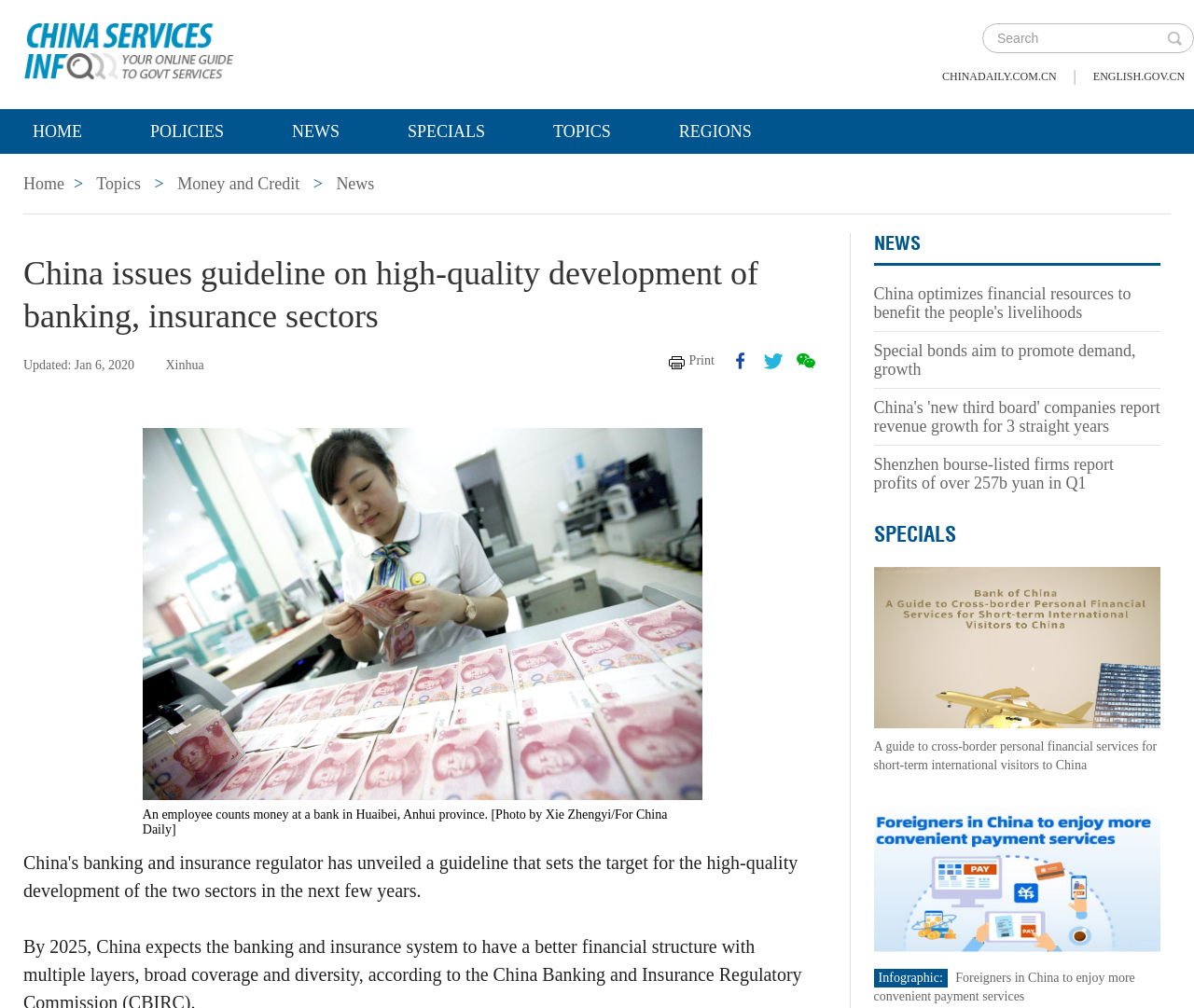Provide the bounding box coordinates of the section that needs to be clicked to accomplish the following instruction: "Share on facebook."

[0.612, 0.349, 0.628, 0.367]